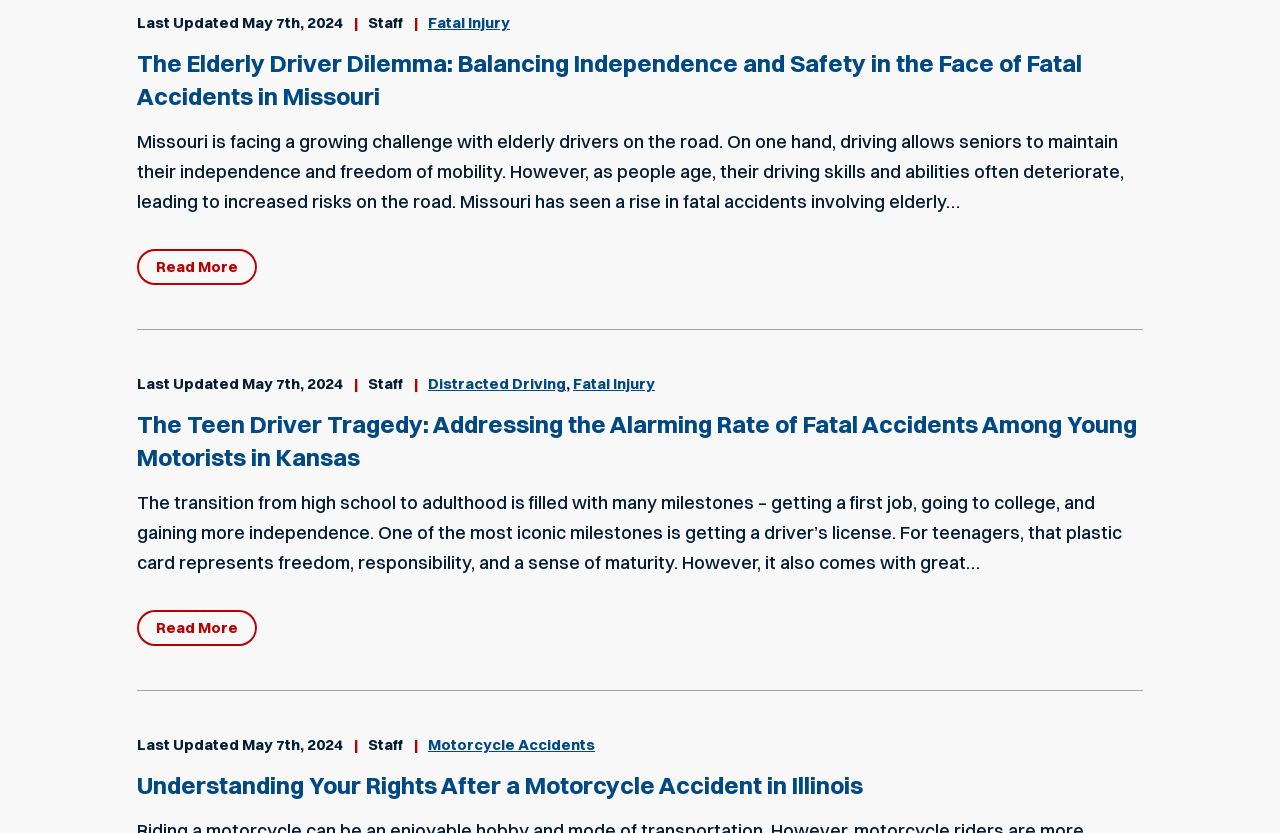Show the bounding box coordinates for the element that needs to be clicked to execute the following instruction: "Click on 'Motorcycle Accidents'". Provide the coordinates in the form of four float numbers between 0 and 1, i.e., [left, top, right, bottom].

[0.334, 0.883, 0.465, 0.906]